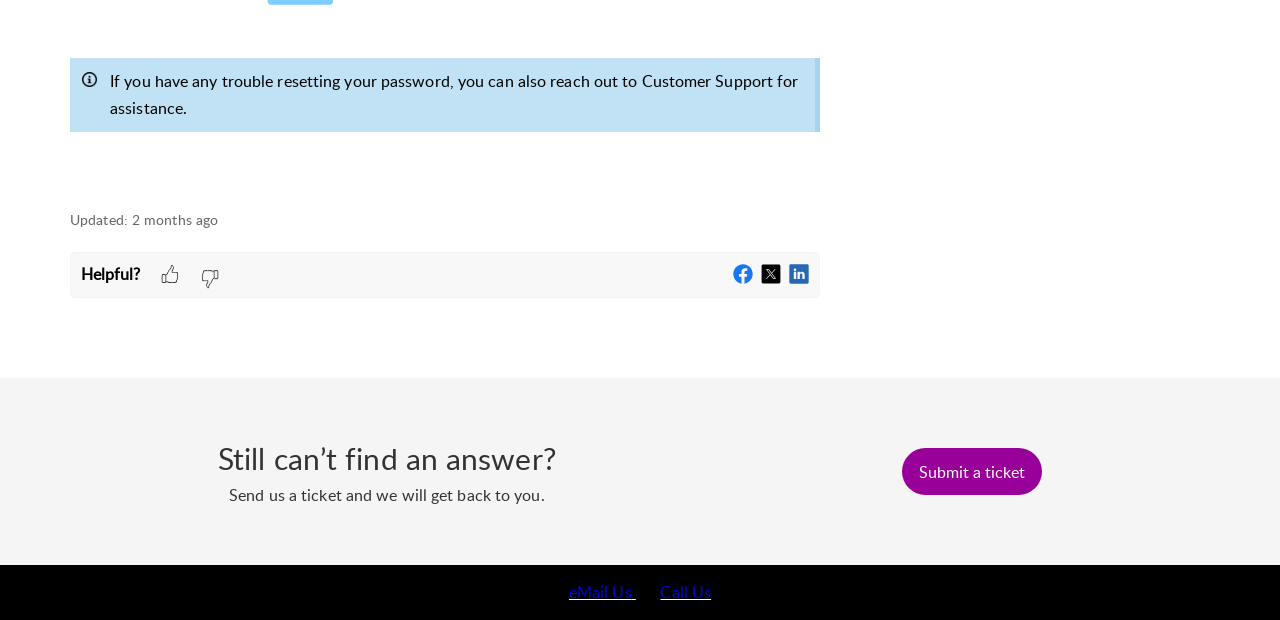Based on the image, please elaborate on the answer to the following question:
What social media platforms are available?

The social media platforms available can be found by looking at the links and images at the top of the page, which include Facebook, Twitter, and LinkedIn icons and corresponding links.